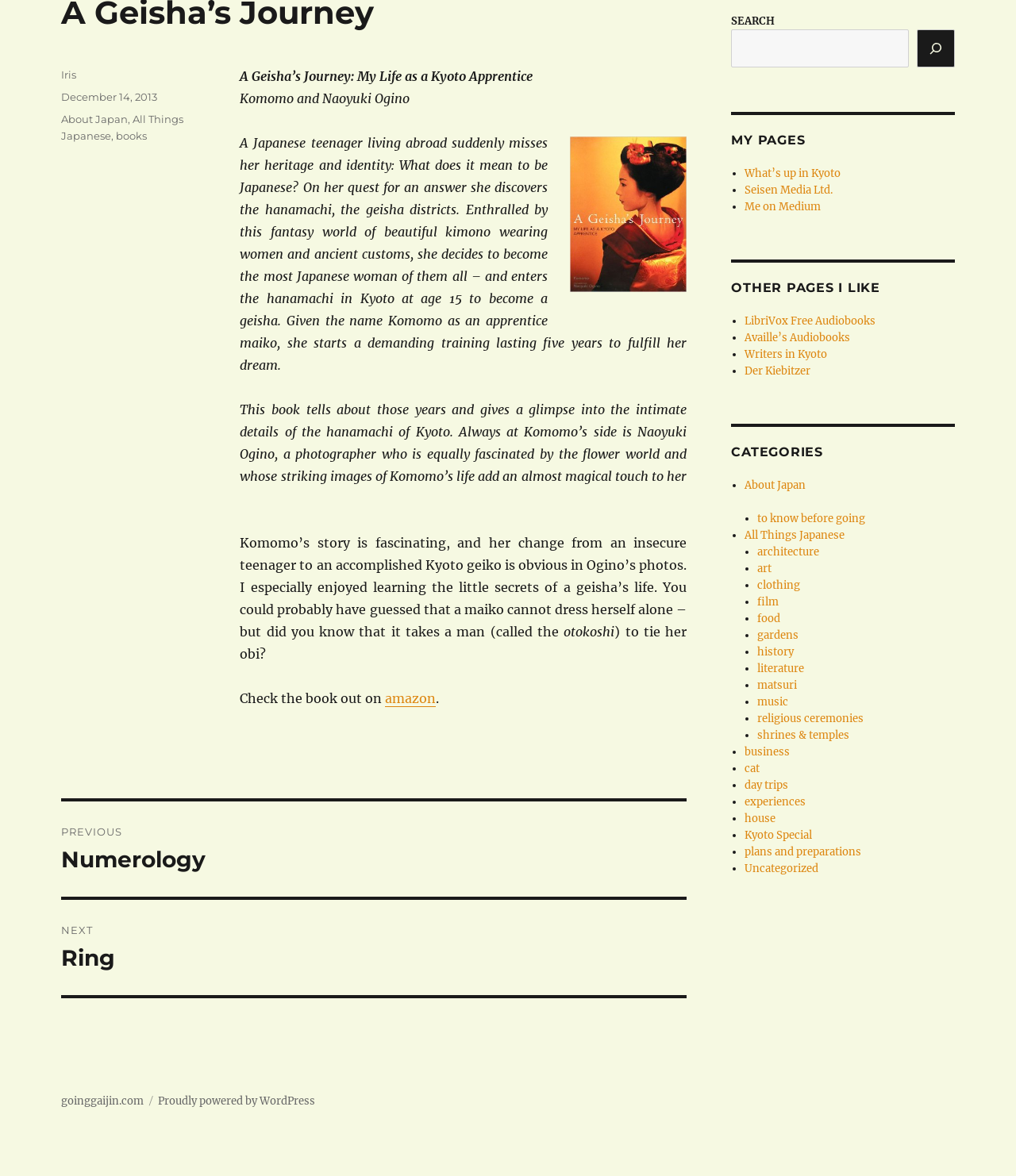Extract the bounding box for the UI element that matches this description: "amazon".

[0.379, 0.587, 0.429, 0.601]